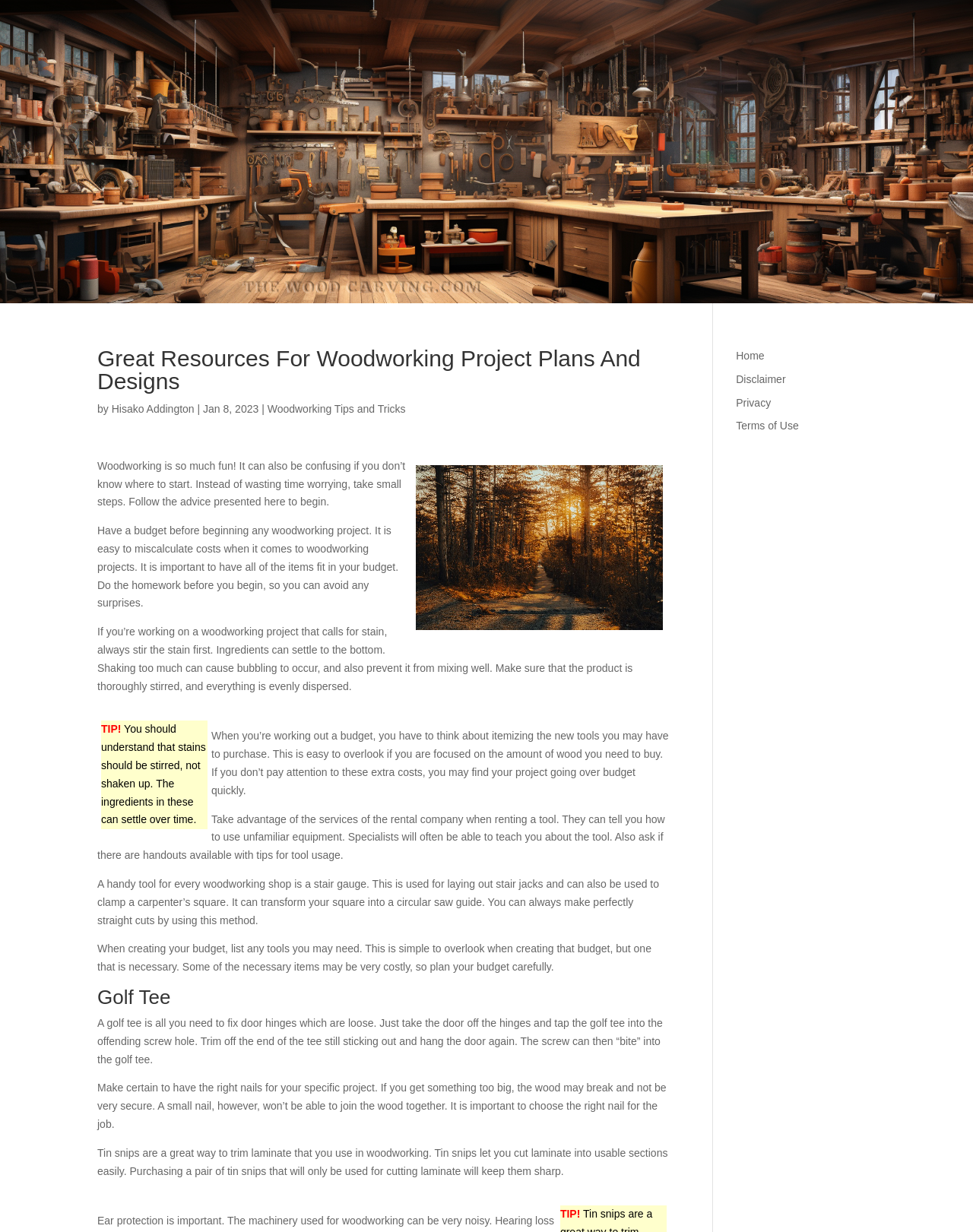Create a detailed narrative of the webpage’s visual and textual elements.

The webpage is about woodworking project plans and designs, with a focus on providing tips and tricks for beginners. At the top, there is a heading that reads "Great Resources For Woodworking Project Plans And Designs" followed by the author's name, "Hisako Addington", and the date "Jan 8, 2023". 

Below the heading, there is a link to "Woodworking Tips and Tricks" and an image. The image is positioned to the right of the links and text above it. 

The main content of the webpage is divided into several sections, each providing a woodworking tip or trick. The first section starts with a brief introduction to woodworking, followed by a tip on budgeting for woodworking projects. The second section provides advice on stirring stains, and the third section discusses the importance of understanding the costs of new tools. 

The following sections provide more tips on using rental tools, creating a stair gauge, and budgeting for necessary items. There is also a section that provides a solution for fixing loose door hinges using a golf tee. 

The webpage also includes several other tips and tricks, such as choosing the right nails for a project, trimming laminate with tin snips, and more. Throughout the webpage, there are occasional "TIP!" headings that highlight important information. 

At the bottom of the webpage, there are links to "Home", "Disclaimer", "Privacy", and "Terms of Use".